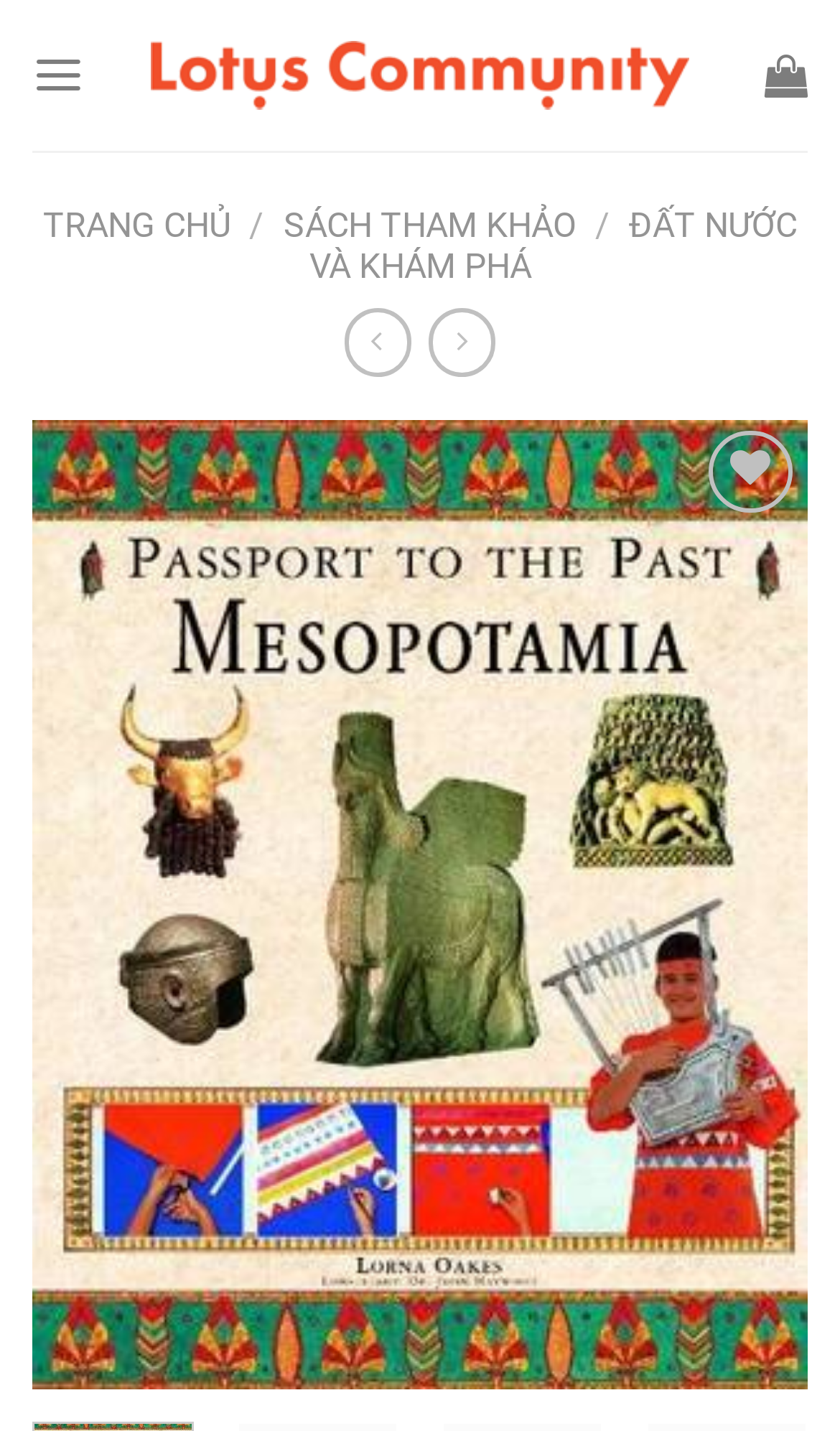Find the bounding box coordinates for the UI element that matches this description: "Trang chủ".

[0.051, 0.143, 0.274, 0.172]